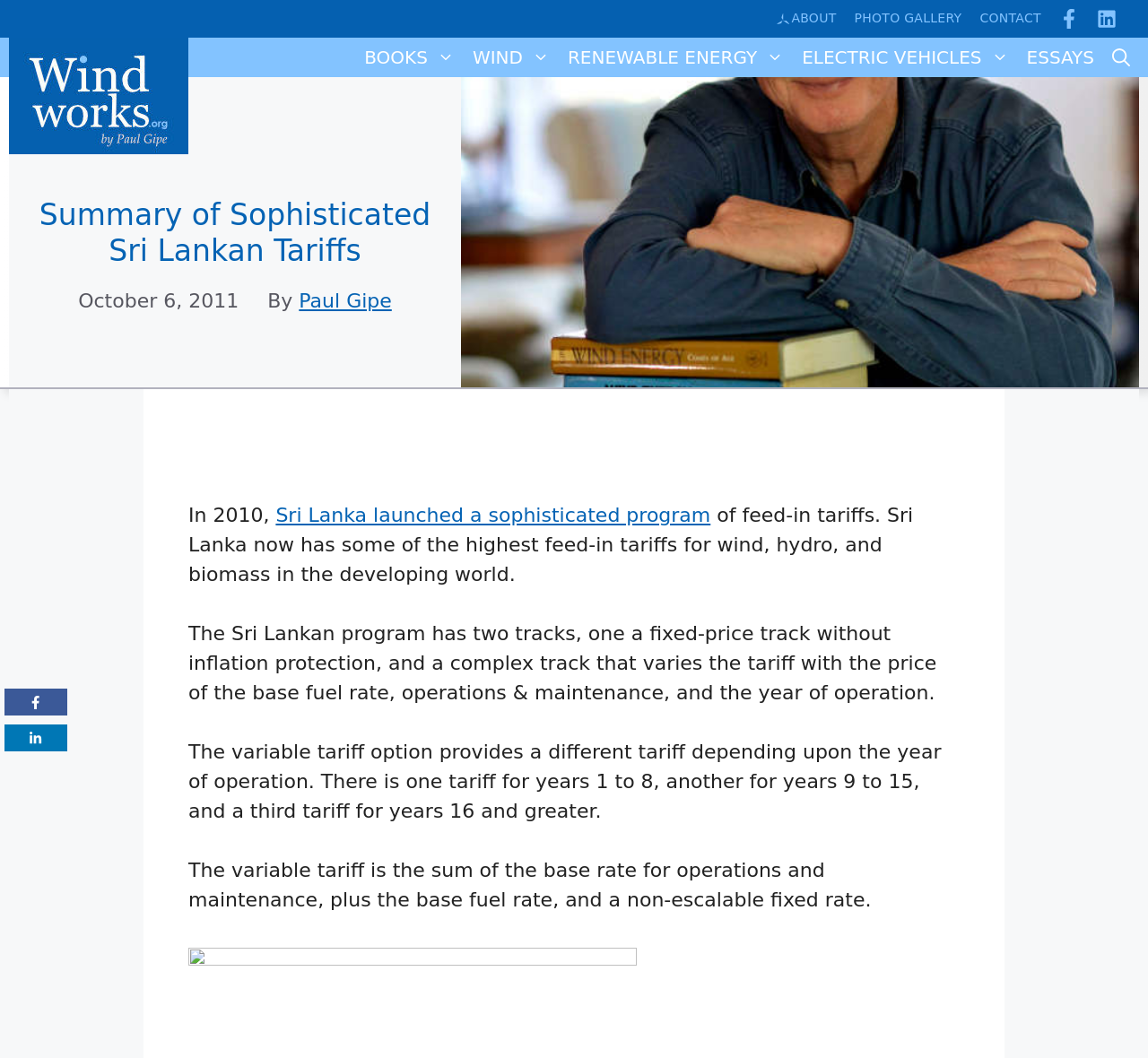Select the bounding box coordinates of the element I need to click to carry out the following instruction: "Sign up for free today".

None